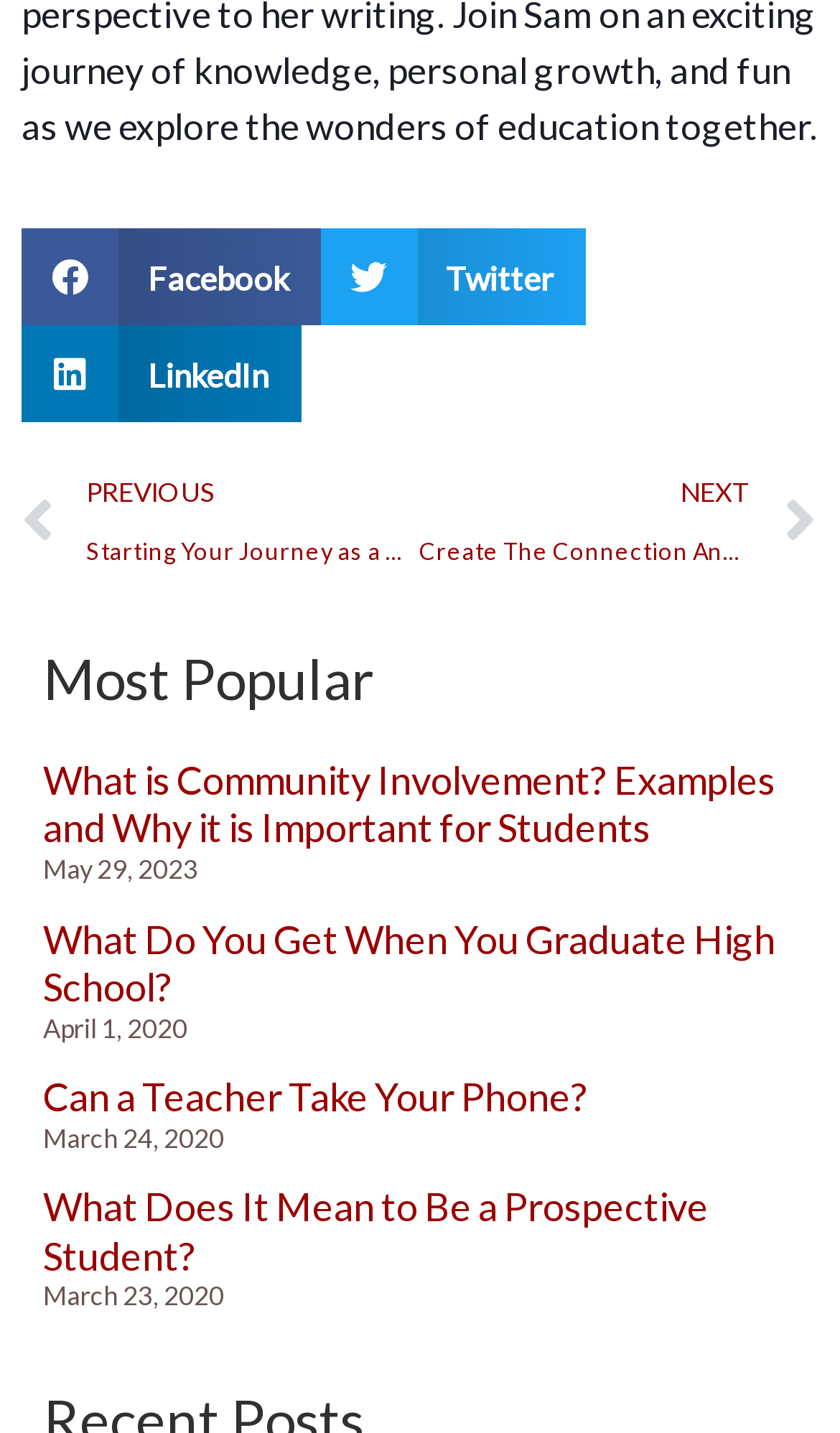What is the title of the first article?
Provide a detailed answer to the question, using the image to inform your response.

The title of the first article is 'What is Community Involvement? Examples and Why it is Important for Students', which is indicated by the heading element with the text 'What is Community Involvement? Examples and Why it is Important for Students' inside it, located below the 'Most Popular' heading.